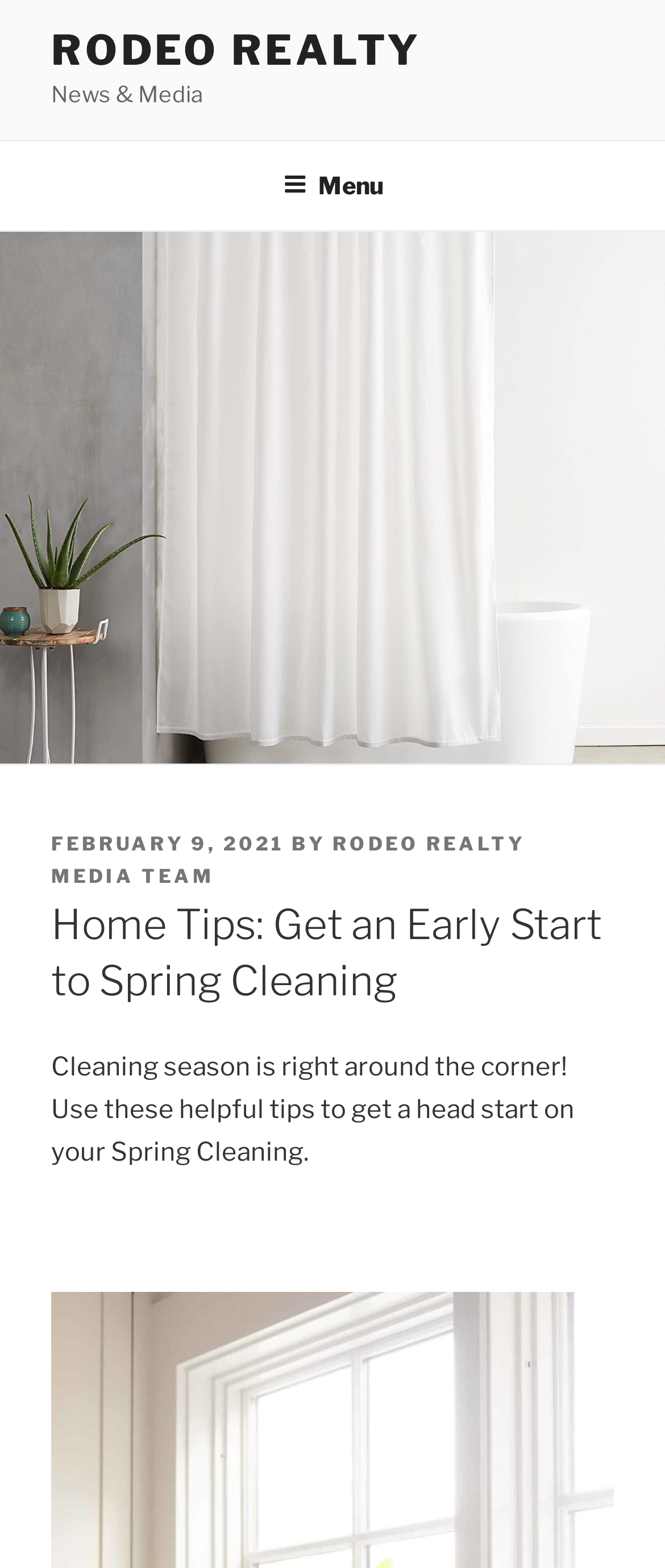Can you determine the main header of this webpage?

Home Tips: Get an Early Start to Spring Cleaning